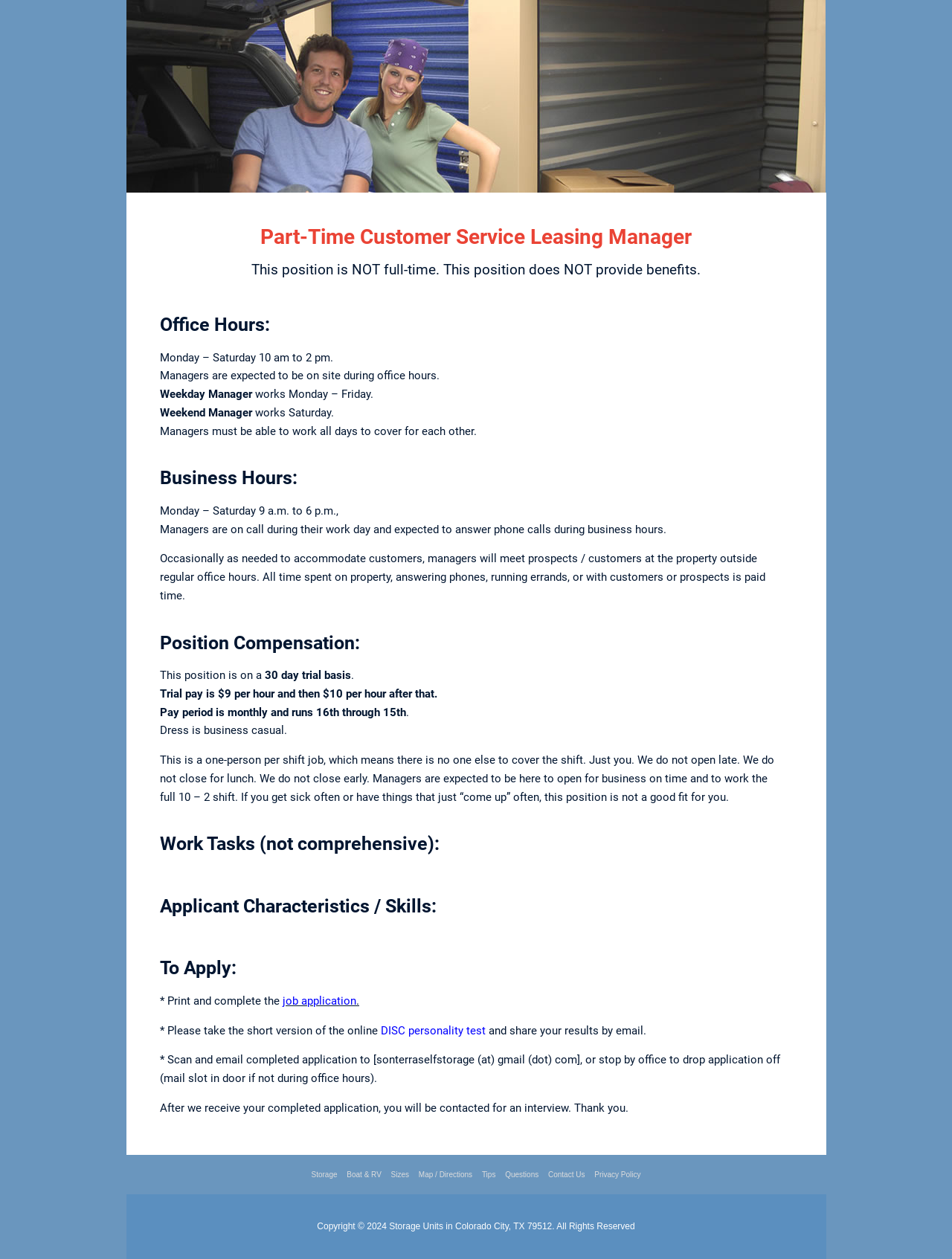Provide a comprehensive caption for the webpage.

This webpage is about a job posting for a Part-Time Customer Service Leasing Manager position at a storage unit facility in Colorado City, TX 79512. At the top of the page, there is an image with the facility's name, "Colorado City Self Storage". Below the image, the job title "Part-Time Customer Service Leasing Manager" is prominently displayed.

The job description is divided into several sections, including "Office Hours", "Business Hours", "Position Compensation", "Work Tasks", "Applicant Characteristics / Skills", and "To Apply". Each section is denoted by a heading, and the text is organized in a clear and concise manner.

In the "Office Hours" section, the manager's schedule is outlined, including the requirement to be on site during office hours. The "Business Hours" section lists the facility's operating hours, and the manager's responsibilities during this time.

The "Position Compensation" section explains the pay rate and pay period, as well as the dress code for the job. The "Work Tasks" section is not comprehensive, but it provides an overview of the manager's responsibilities.

The "Applicant Characteristics / Skills" section outlines the qualities and skills required for the job, and the "To Apply" section provides instructions on how to submit an application, including printing and completing a job application, taking a personality test, and emailing the completed application to the facility.

At the bottom of the page, there are several links to other pages on the website, including "Storage", "Boat & RV", "Sizes", "Map / Directions", "Tips", "Questions", "Contact Us", and "Privacy Policy". There is also a copyright notice and a statement indicating that all rights are reserved.